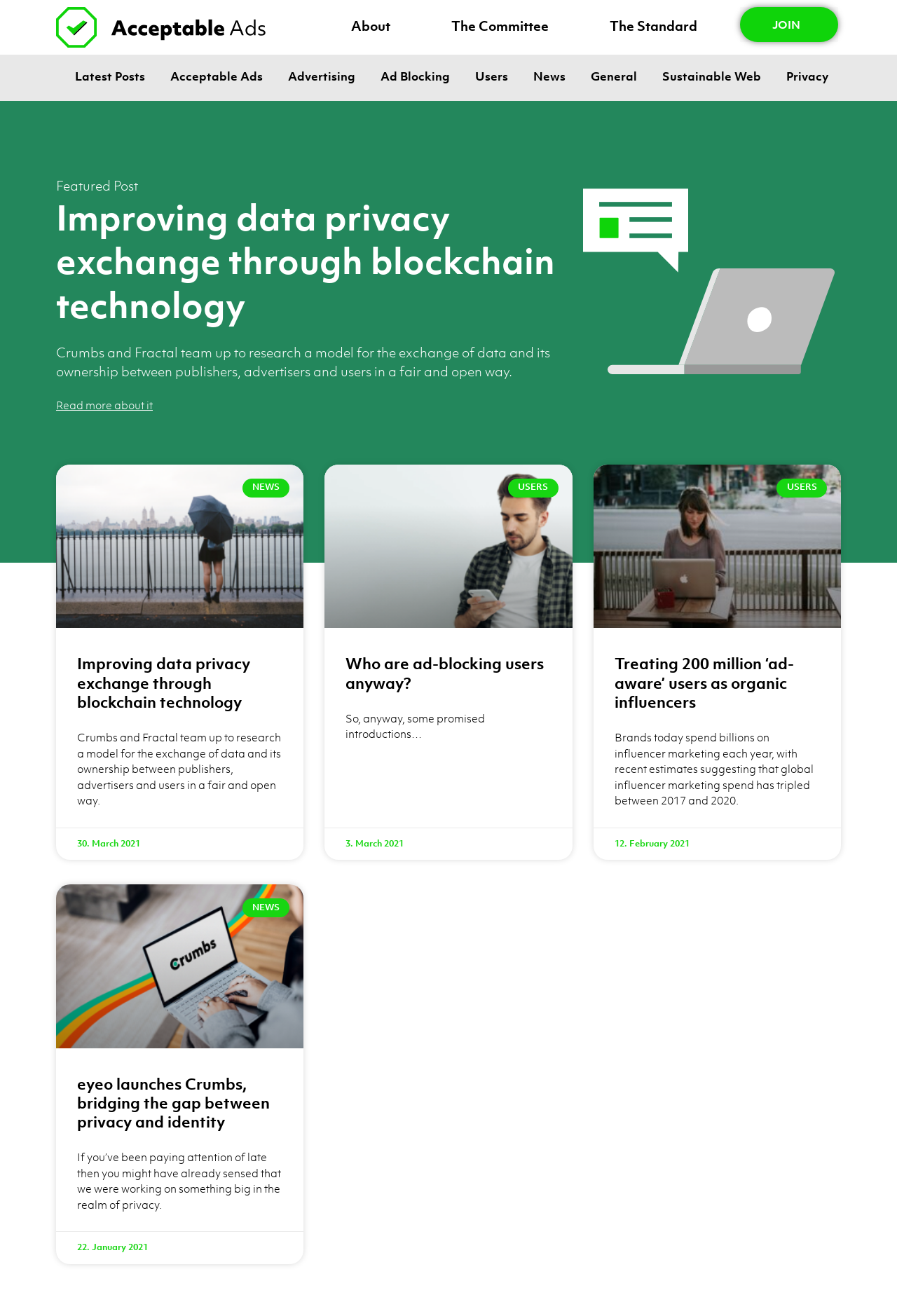Please respond to the question using a single word or phrase:
What is the date of the latest article?

30. March 2021